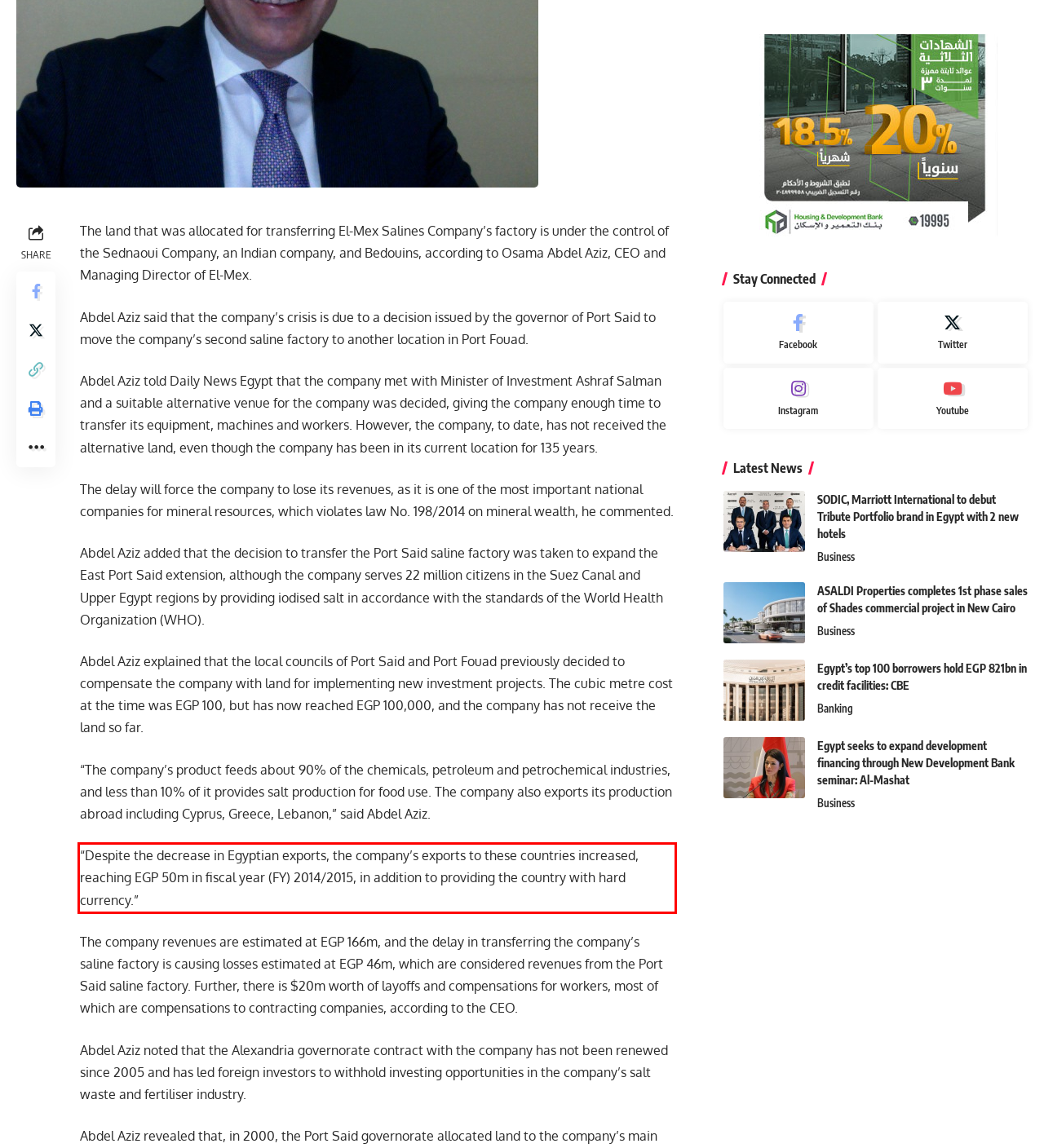Please examine the webpage screenshot containing a red bounding box and use OCR to recognize and output the text inside the red bounding box.

“Despite the decrease in Egyptian exports, the company’s exports to these countries increased, reaching EGP 50m in fiscal year (FY) 2014/2015, in addition to providing the country with hard currency.”